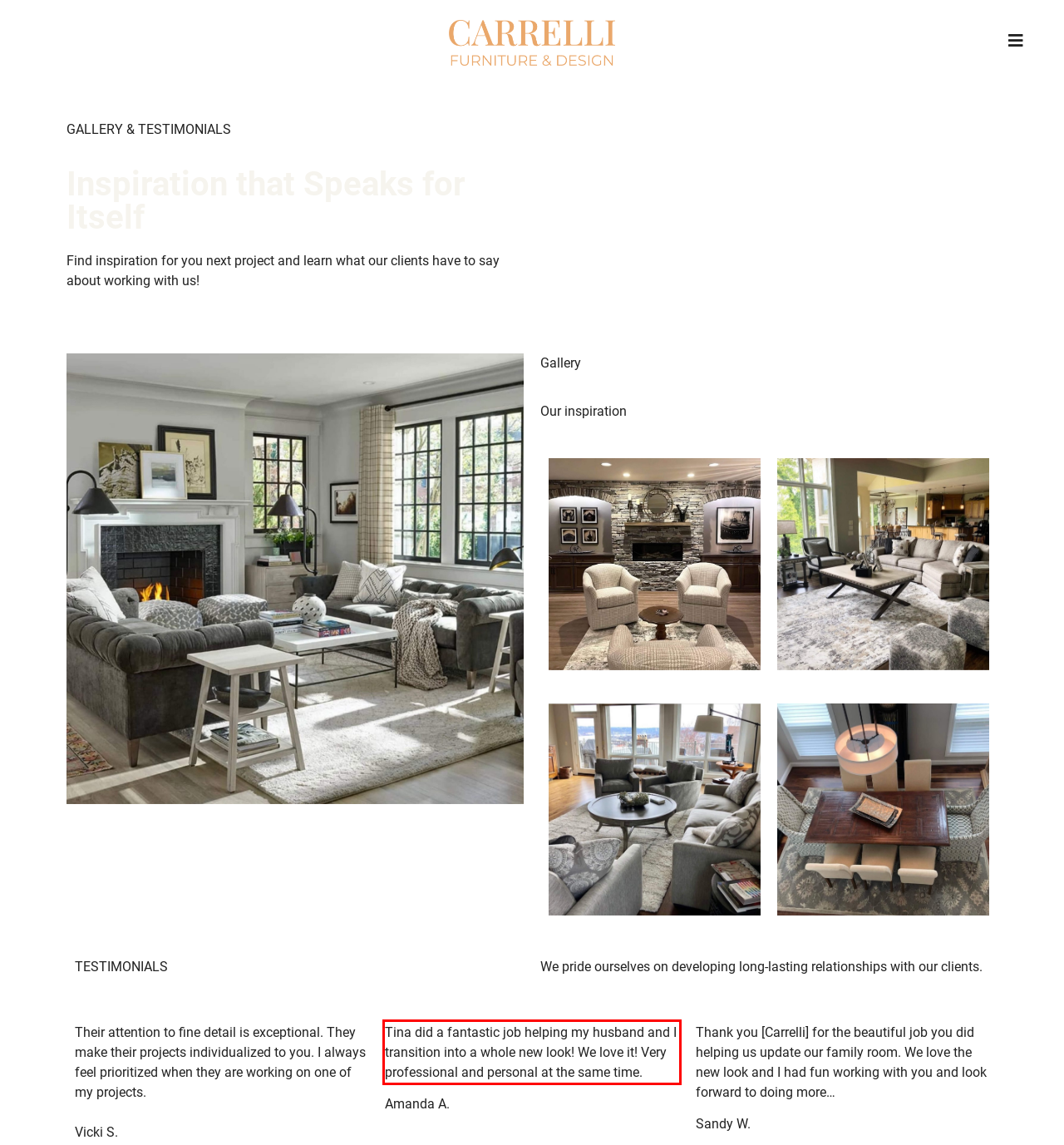Look at the provided screenshot of the webpage and perform OCR on the text within the red bounding box.

Tina did a fantastic job helping my husband and I transition into a whole new look! We love it! Very professional and personal at the same time.